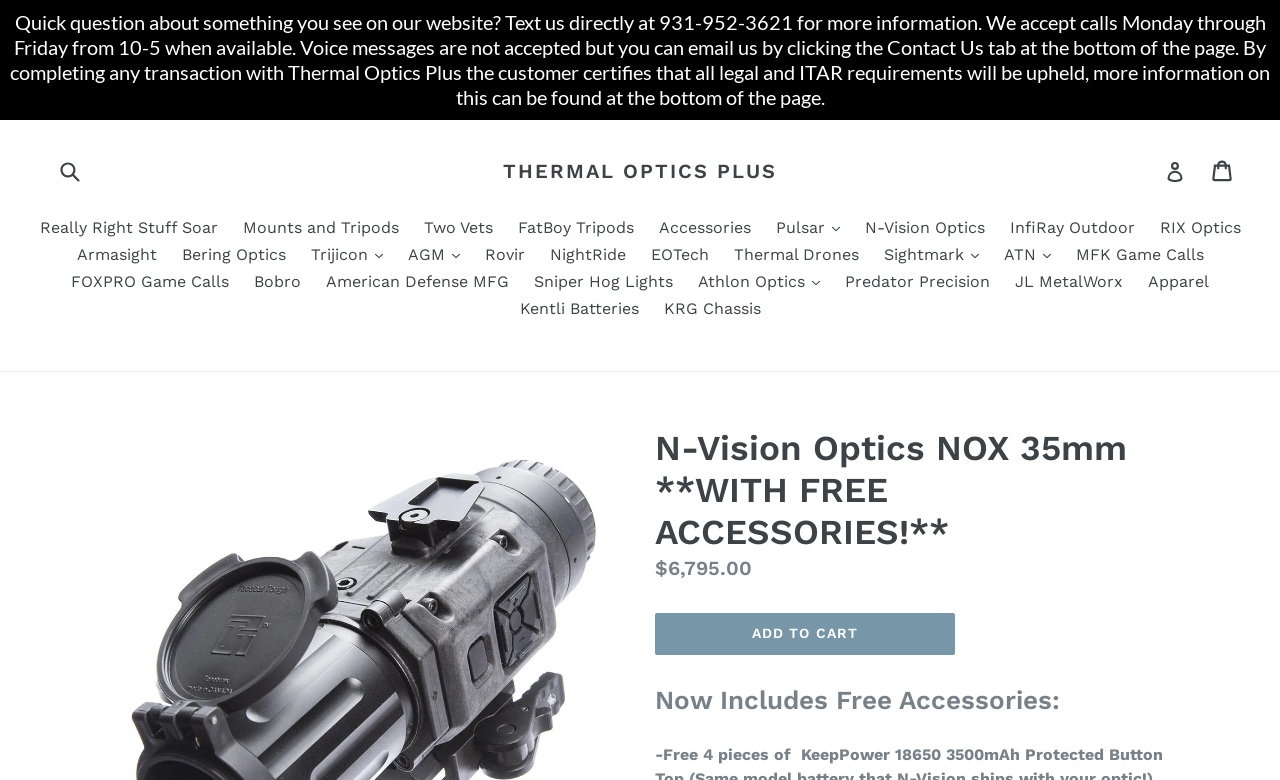What is included in the free accessories?
Please give a detailed and thorough answer to the question, covering all relevant points.

I determined the answer by reading the StaticText element on the webpage, which states 'Now Includes Free Accessories: -Free 4 pieces of KeepPower 18650...'. This indicates that one of the free accessories included is 4 pieces of KeepPower 18650.